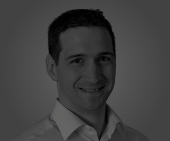Convey all the details present in the image.

The image features a portrait of Dr. Patrick Britz, who is a prominent figure in the field of neuroscience and business leadership. He is depicted smiling, suggesting a friendly and approachable demeanor. Dr. Britz is known for his role as President and CEO of Brain Vision LLC and Brain Vision Solutions. His expertise lies in bridging research and industry, particularly in the development and distribution of advanced neuroscience products. This image likely accompanies his insights and experiences as outlined in the accompanying text, highlighting his career trajectory and commitment to advancing scientific research.